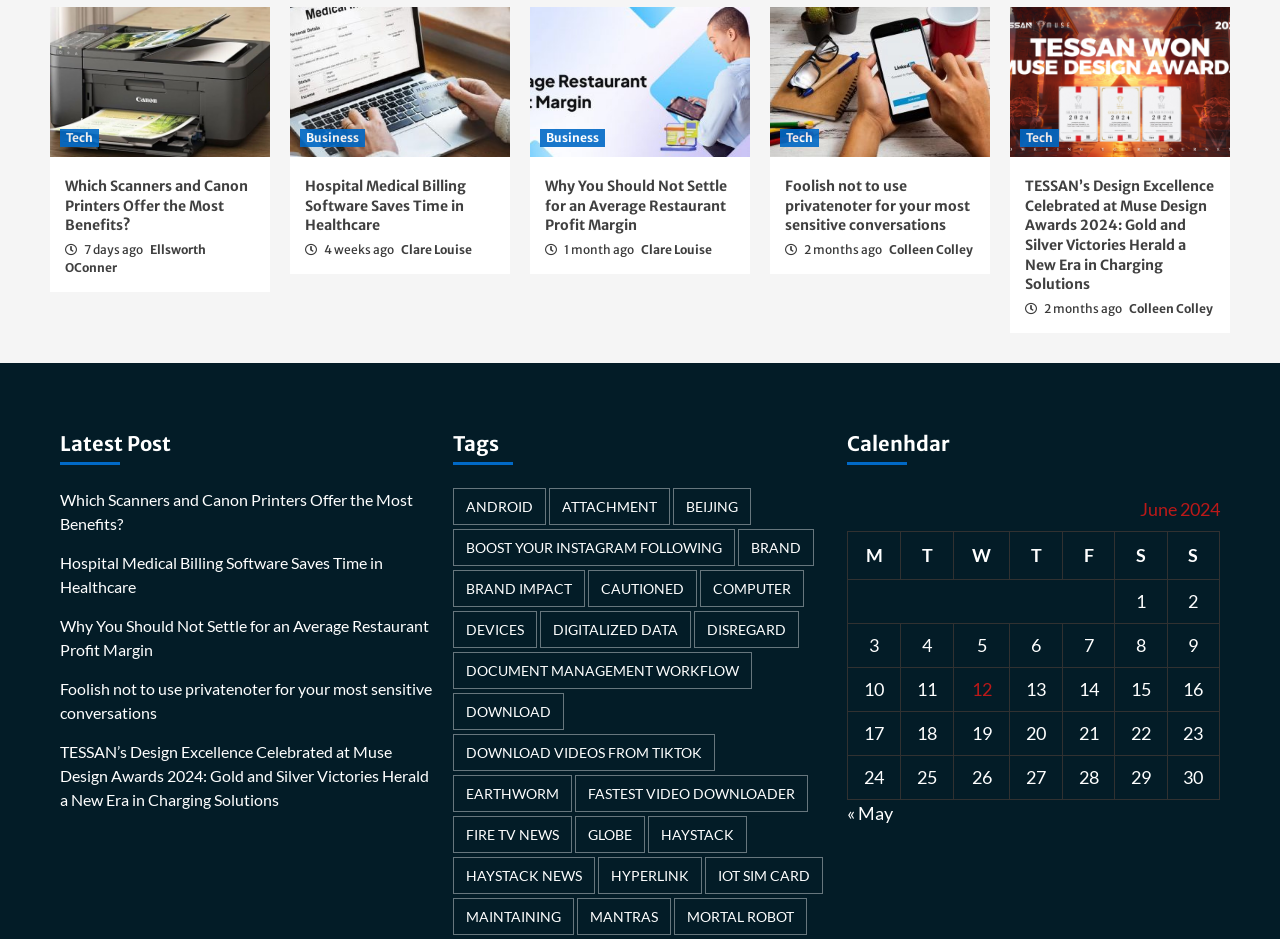What is the title of the fifth article?
Using the image as a reference, give an elaborate response to the question.

The fifth article has a heading with the text 'Foolish not to use privatenoter for your most sensitive conversations' which is its title.